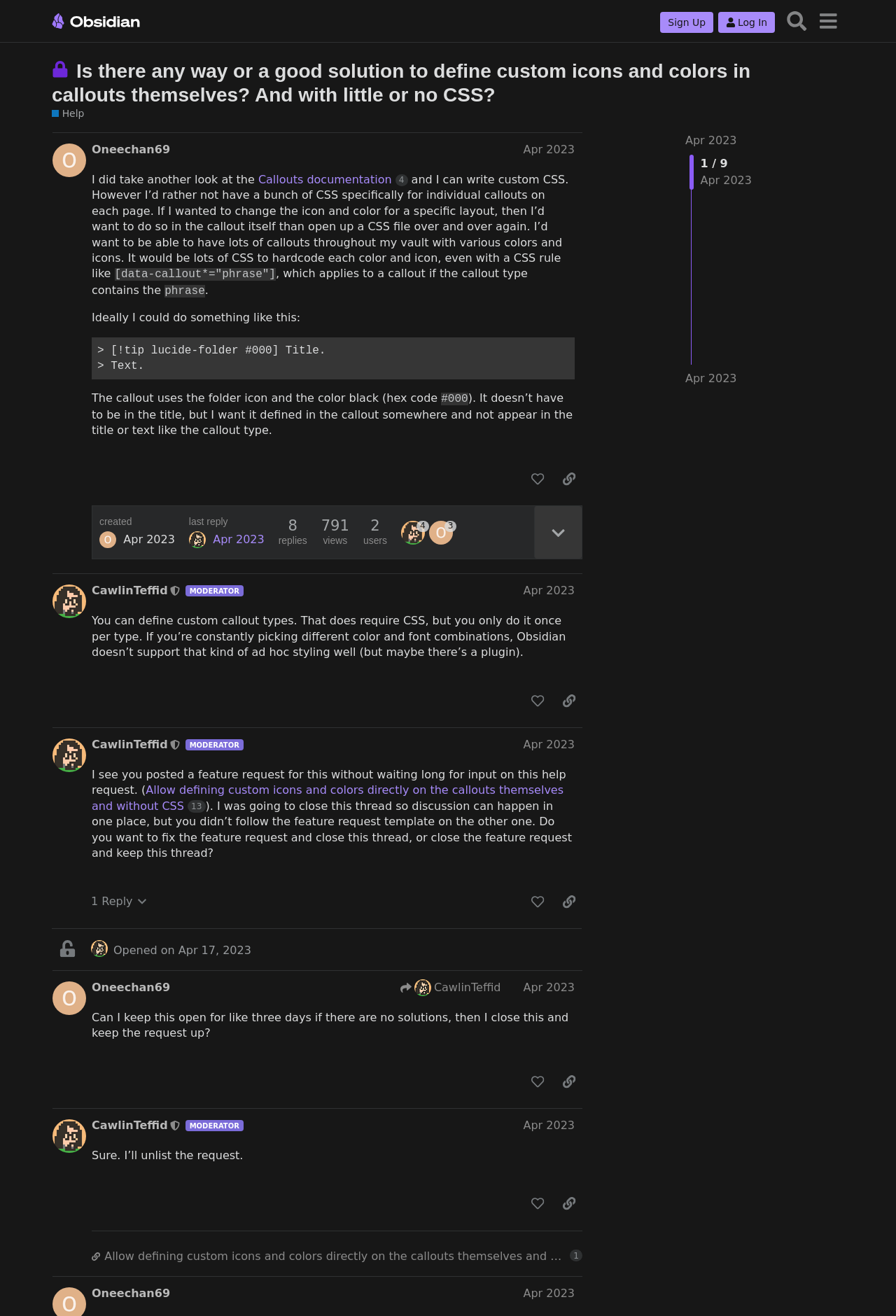How many replies does the third post have?
Using the image, answer in one word or phrase.

1